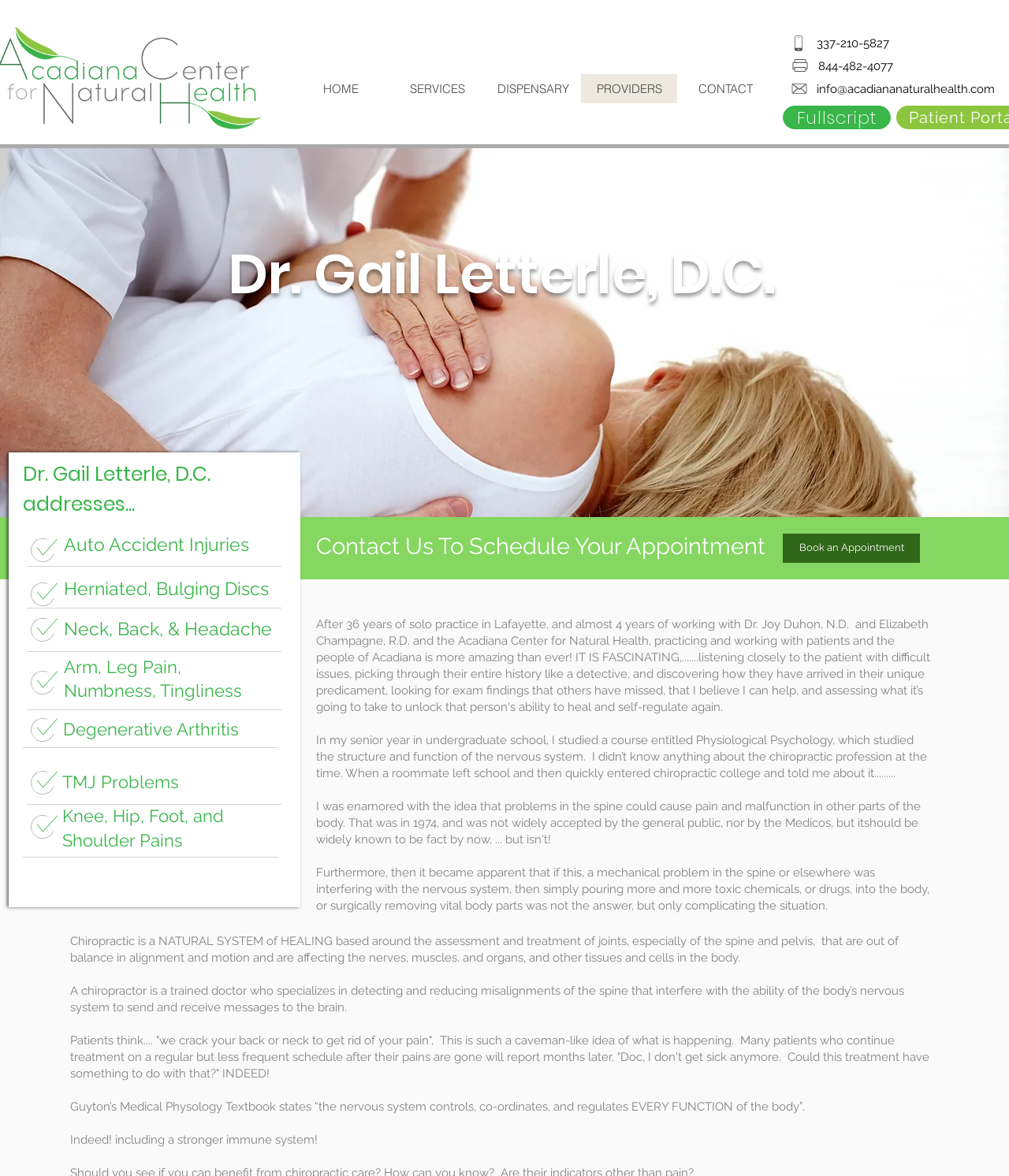What is the purpose of chiropractic care?
Please answer the question with a detailed and comprehensive explanation.

I found the purpose of chiropractic care by reading the static text elements on the webpage. The static text element with the bounding box coordinates [0.07, 0.794, 0.891, 0.82] contains the text 'Chiropractic is a NATURAL SYSTEM of HEALING based around the assessment and treatment of joints, especially of the spine and pelvis,...', which explains the purpose of chiropractic care.